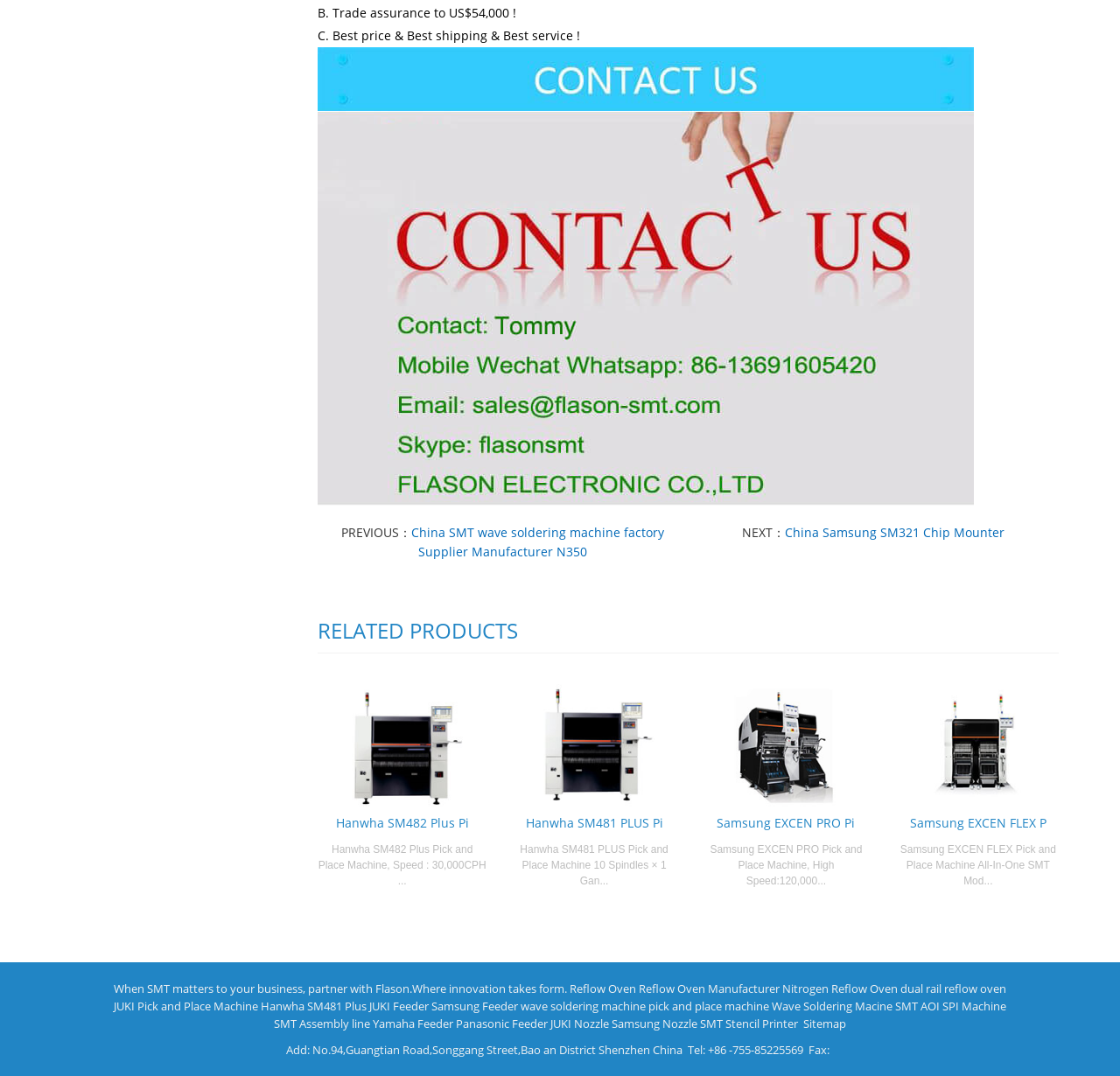What is the purpose of the 'RELATED PRODUCTS' section?
Using the image provided, answer with just one word or phrase.

To show related products